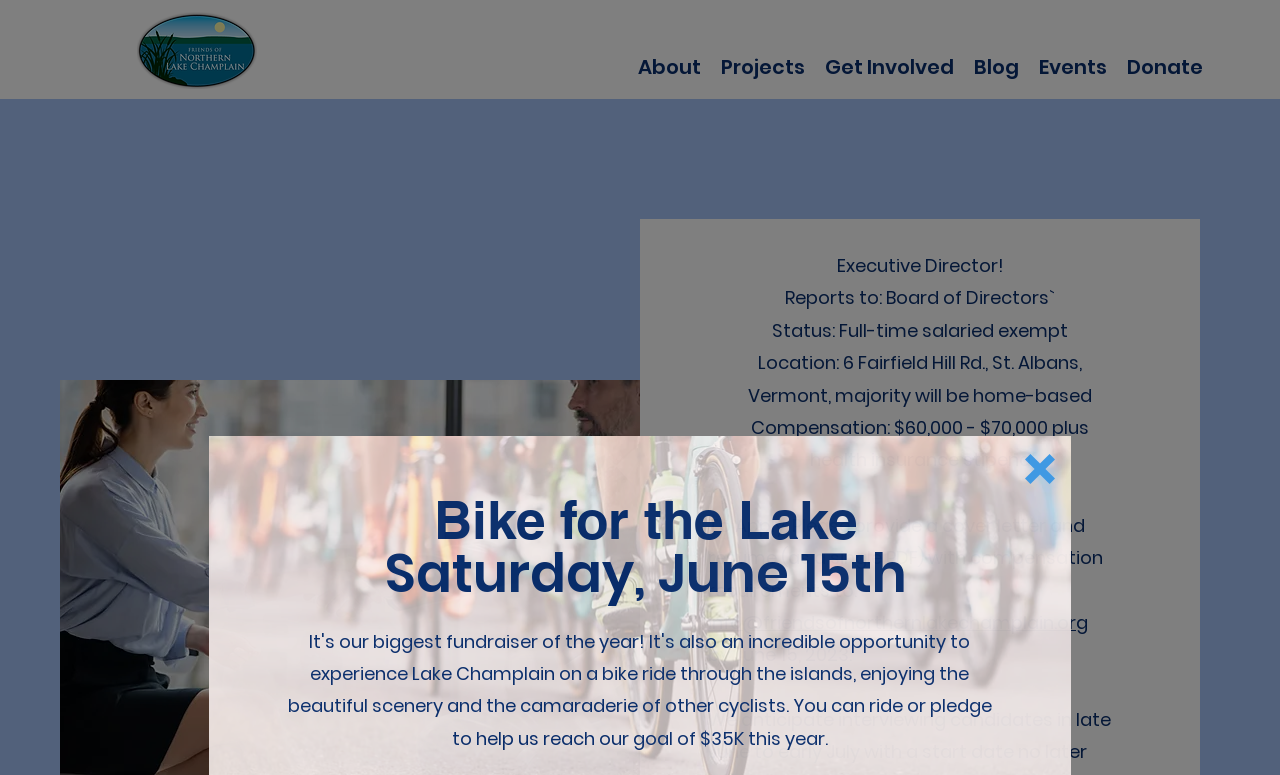Provide a single word or phrase to answer the given question: 
What is the salary range for the position?

$60,000 - $70,000